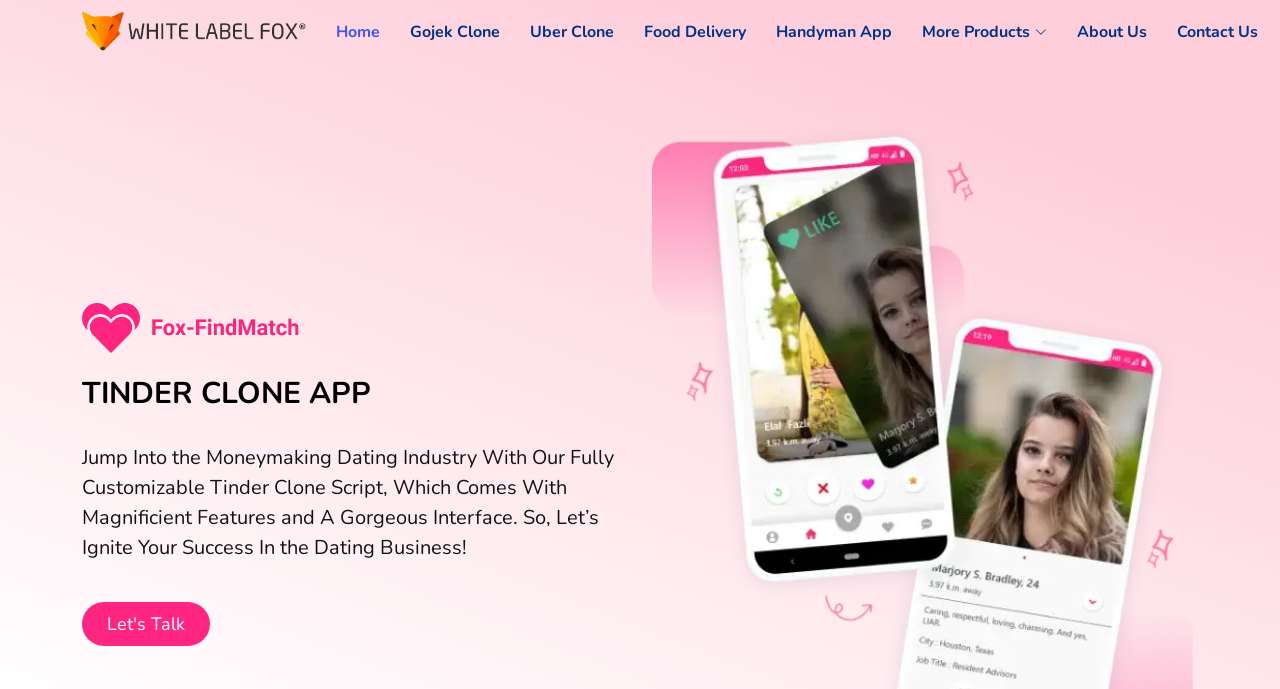What is the purpose of the Tinder Clone Script?
Using the image as a reference, give an elaborate response to the question.

The heading element with the text 'Jump Into the Moneymaking Dating Industry...' suggests that the Tinder Clone Script is intended to help users start a dating business, implying that it is a tool for creating a dating app.